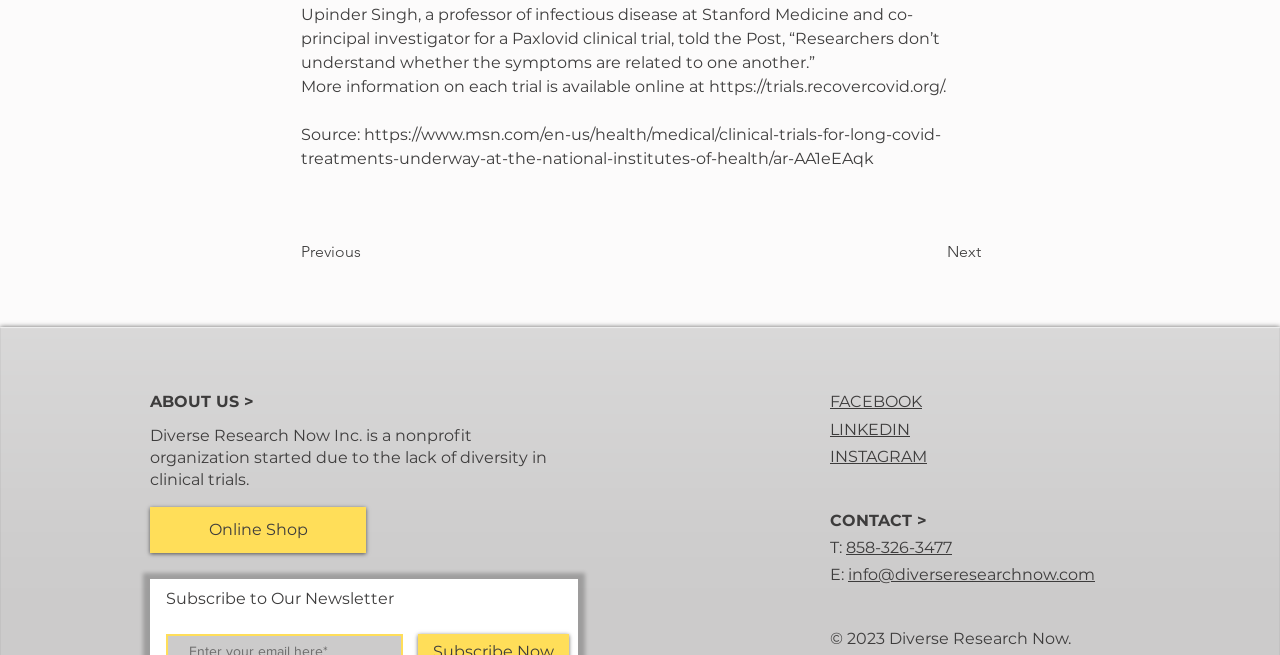Locate the bounding box coordinates of the element's region that should be clicked to carry out the following instruction: "Go to the Facebook page". The coordinates need to be four float numbers between 0 and 1, i.e., [left, top, right, bottom].

[0.648, 0.599, 0.72, 0.628]